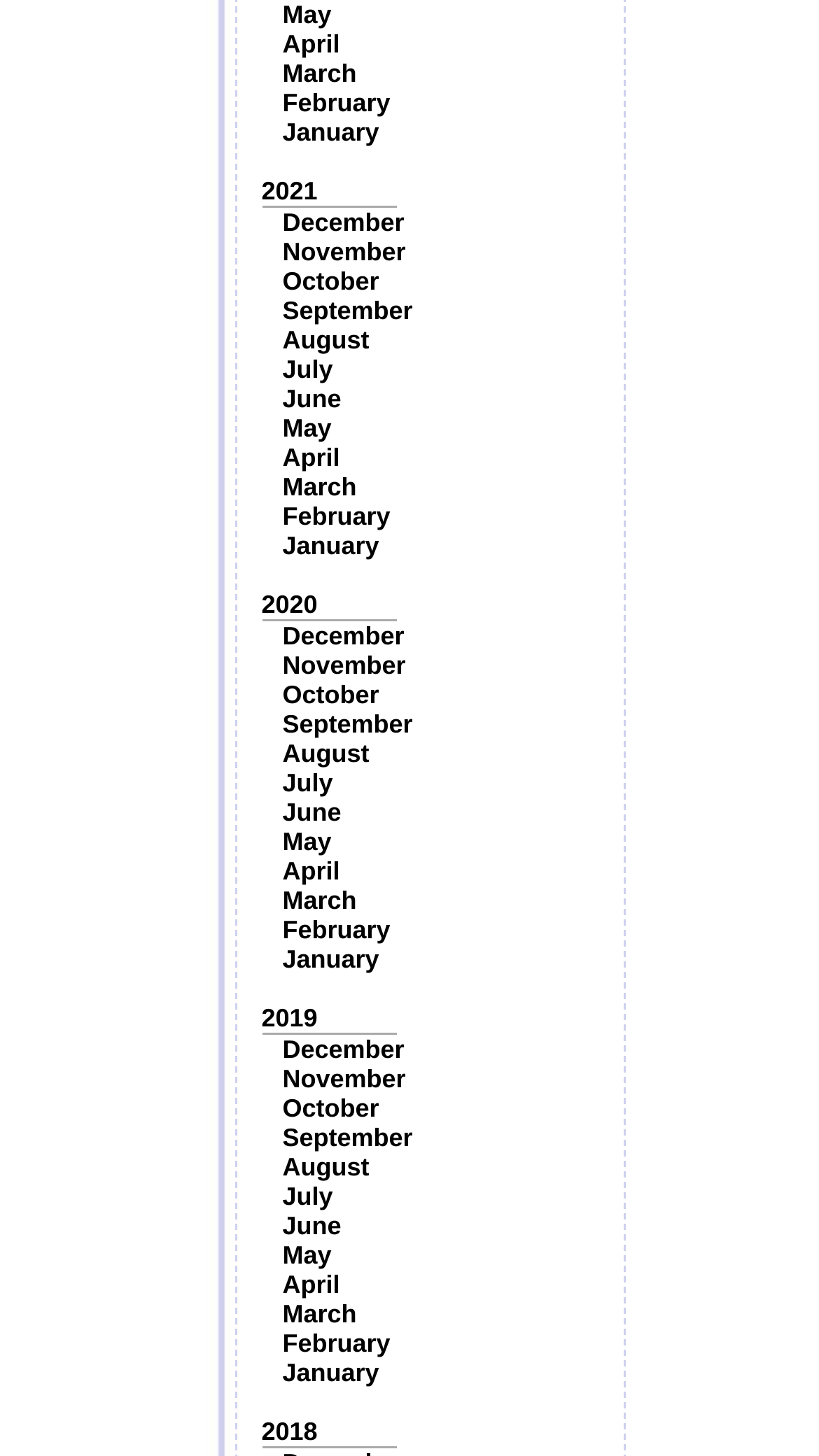Pinpoint the bounding box coordinates for the area that should be clicked to perform the following instruction: "Go to 2020".

[0.319, 0.405, 0.388, 0.425]